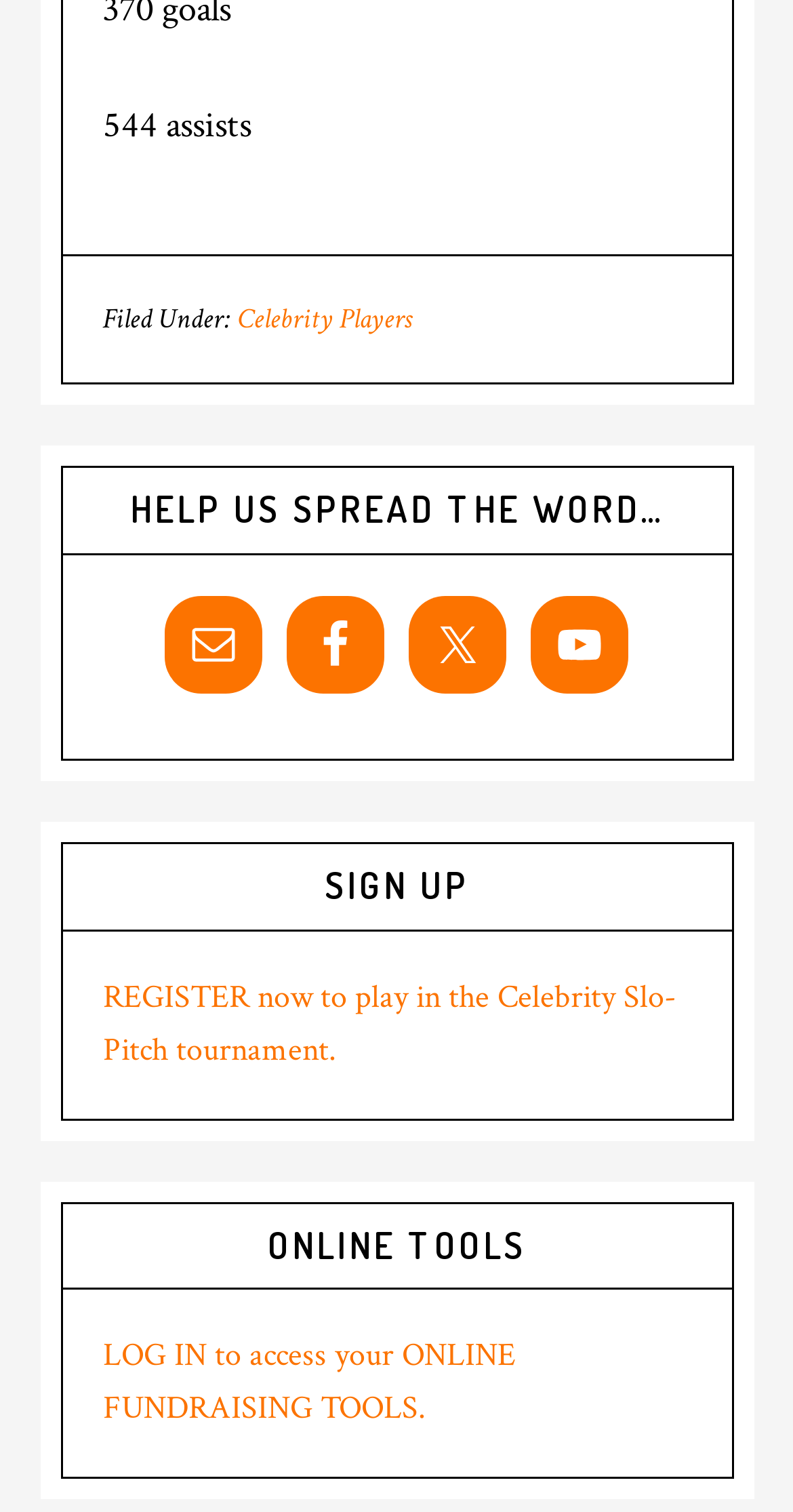What is the number of assists mentioned? Analyze the screenshot and reply with just one word or a short phrase.

544